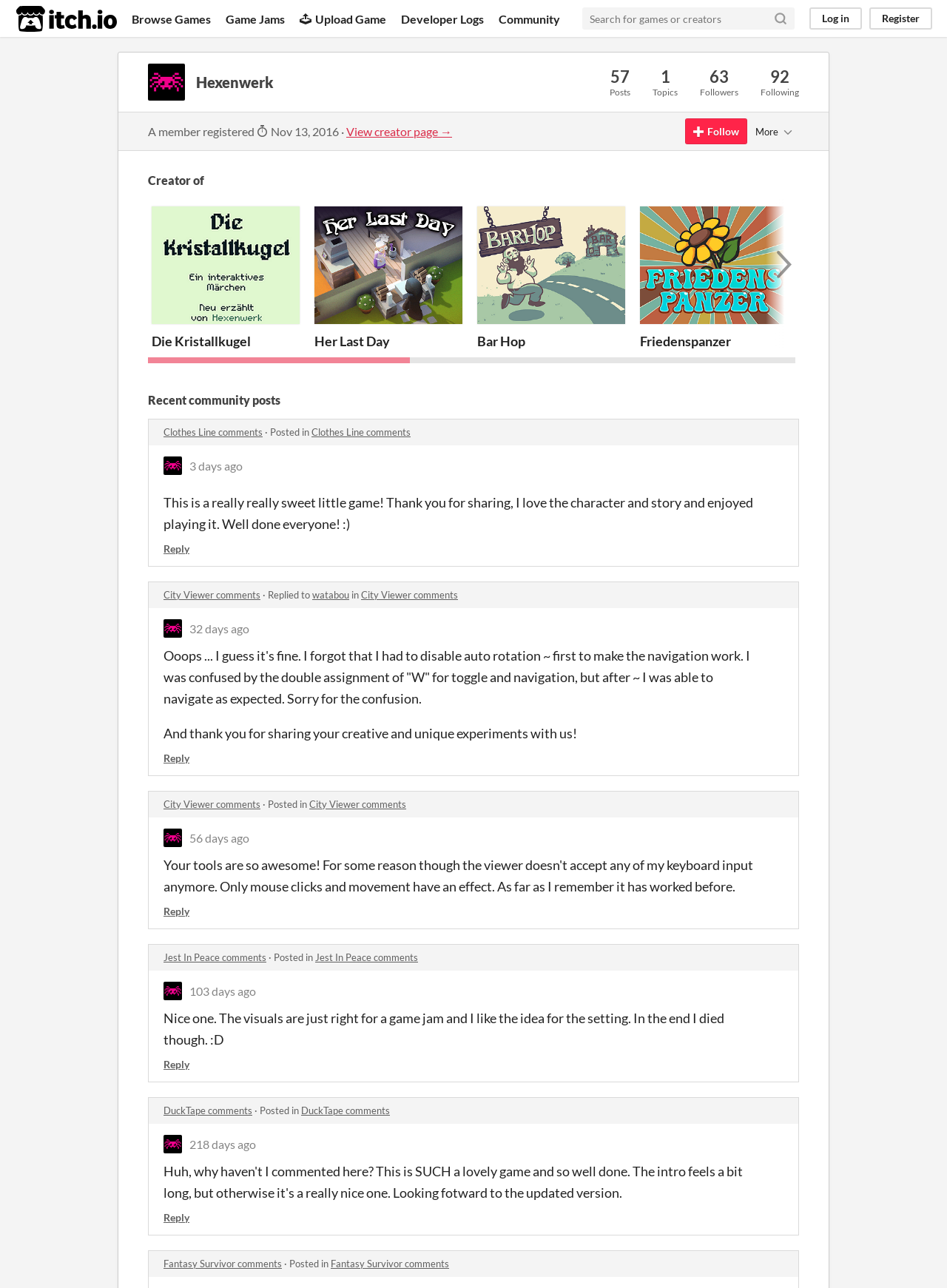Specify the bounding box coordinates for the region that must be clicked to perform the given instruction: "Search for games or creators".

[0.615, 0.006, 0.809, 0.023]